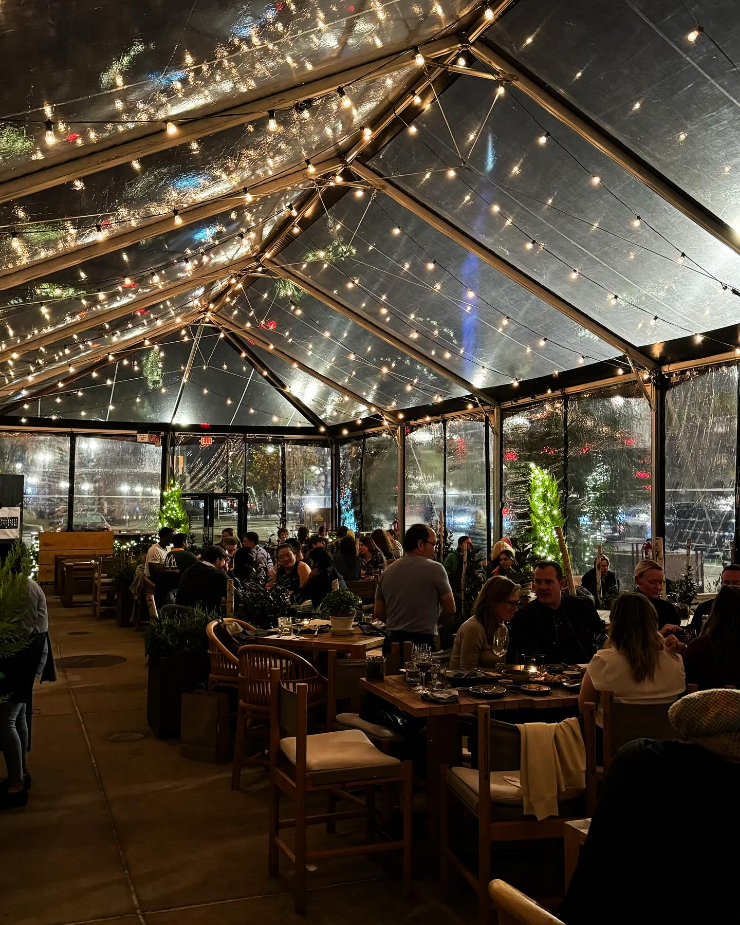Please study the image and answer the question comprehensively:
What type of decorations are used in the Après-Ski Chalet?

The caption describes the atmosphere of the Après-Ski Chalet as having a 'winter wonderland vibe' and mentions 'lush greenery and holiday decorations', indicating that the decorations used are festive and holiday-themed.